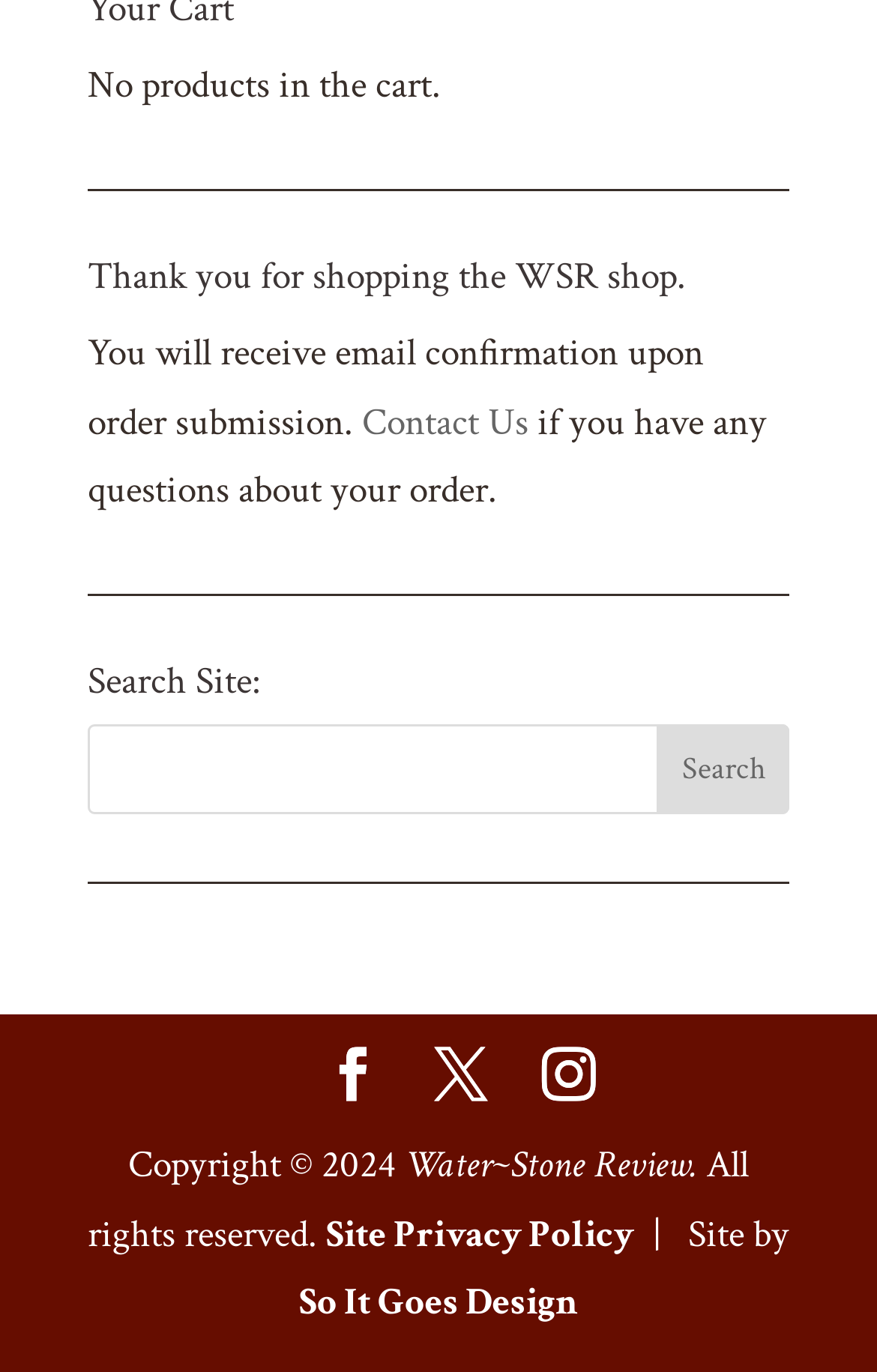Using the provided element description: "Site Privacy Policy", determine the bounding box coordinates of the corresponding UI element in the screenshot.

[0.372, 0.882, 0.723, 0.918]